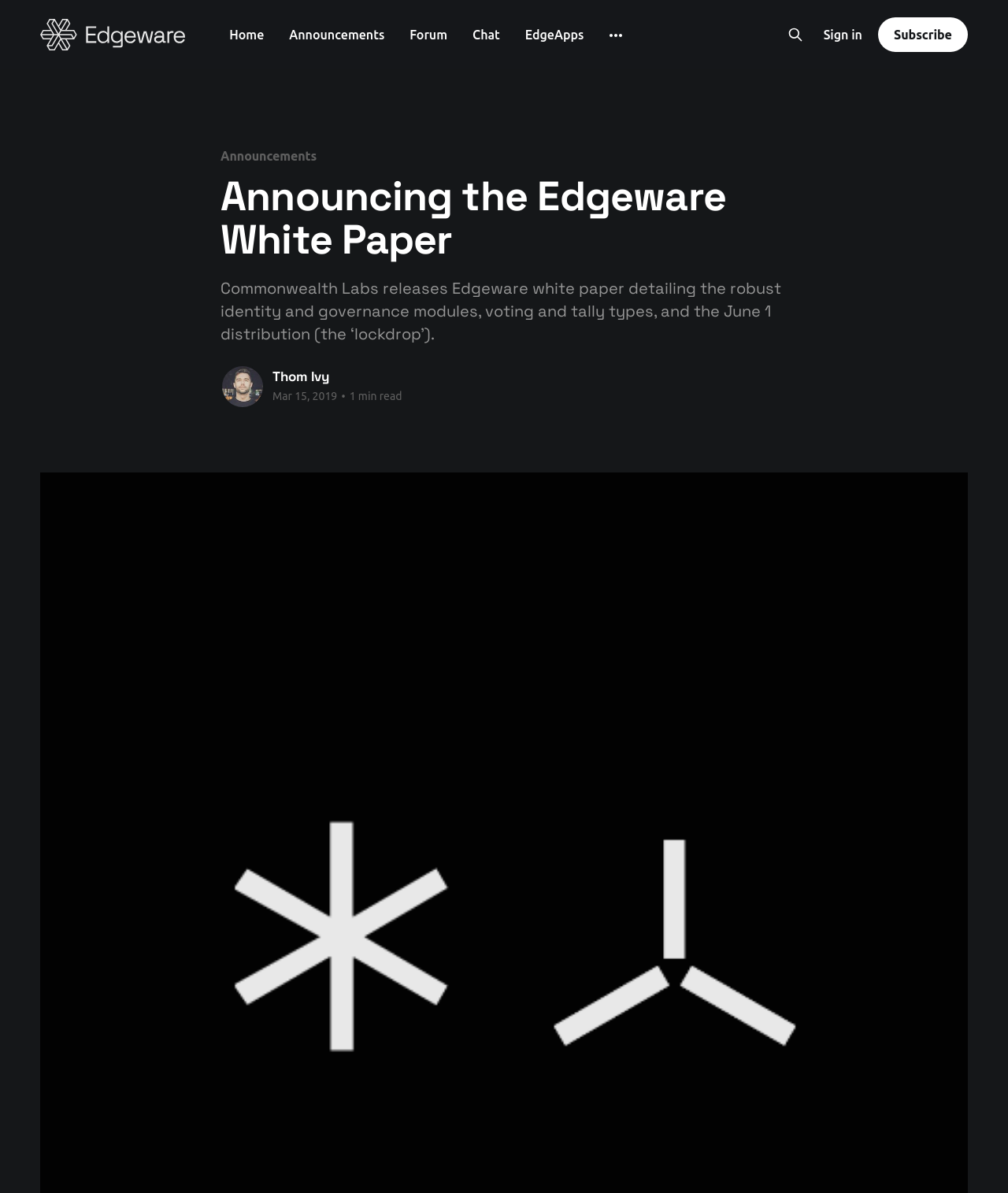Identify the bounding box coordinates for the UI element described as: "aria-label="Read more of Thom Ivy"".

[0.219, 0.305, 0.262, 0.342]